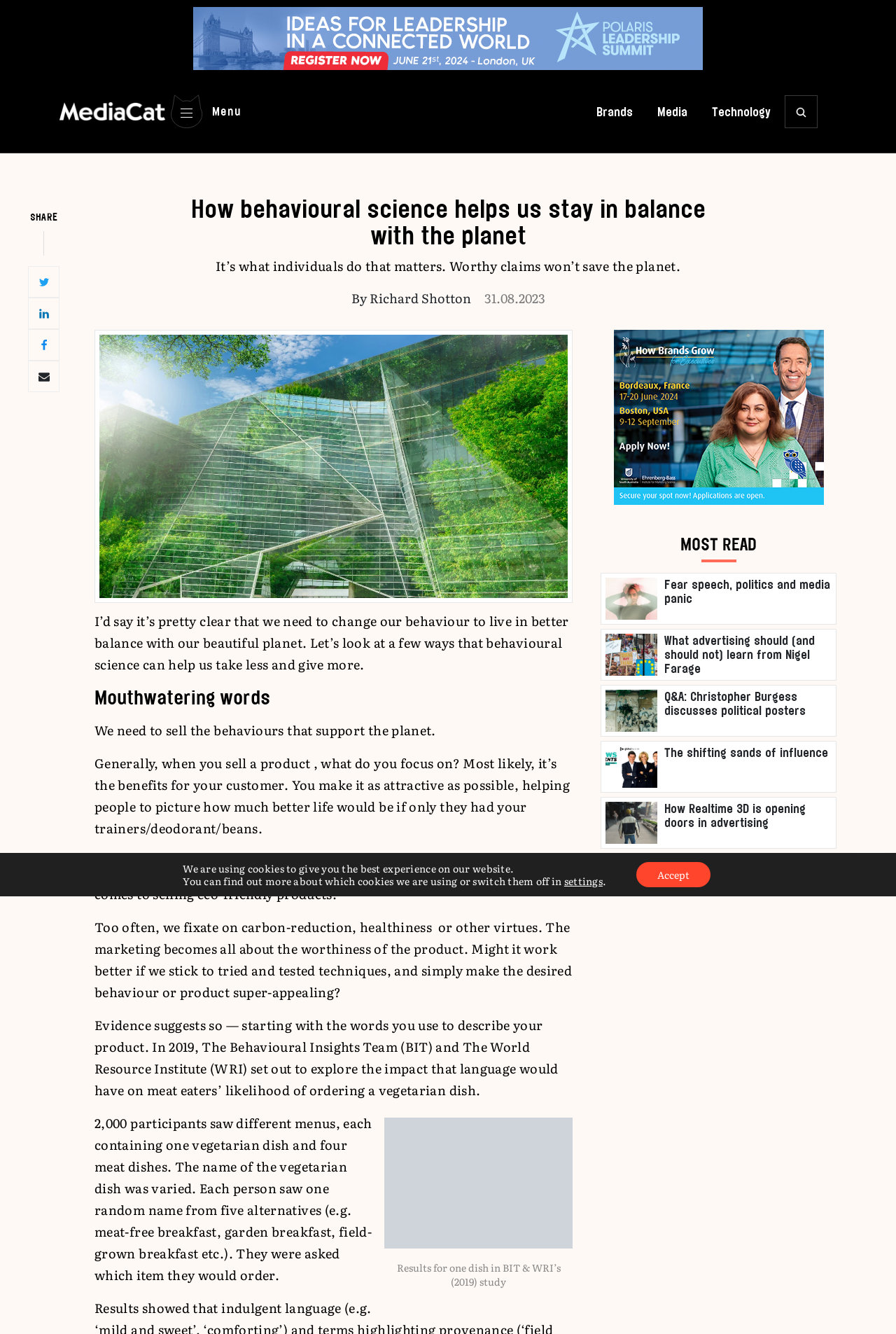What is the date of the article?
Please provide a single word or phrase in response based on the screenshot.

31.08.2023